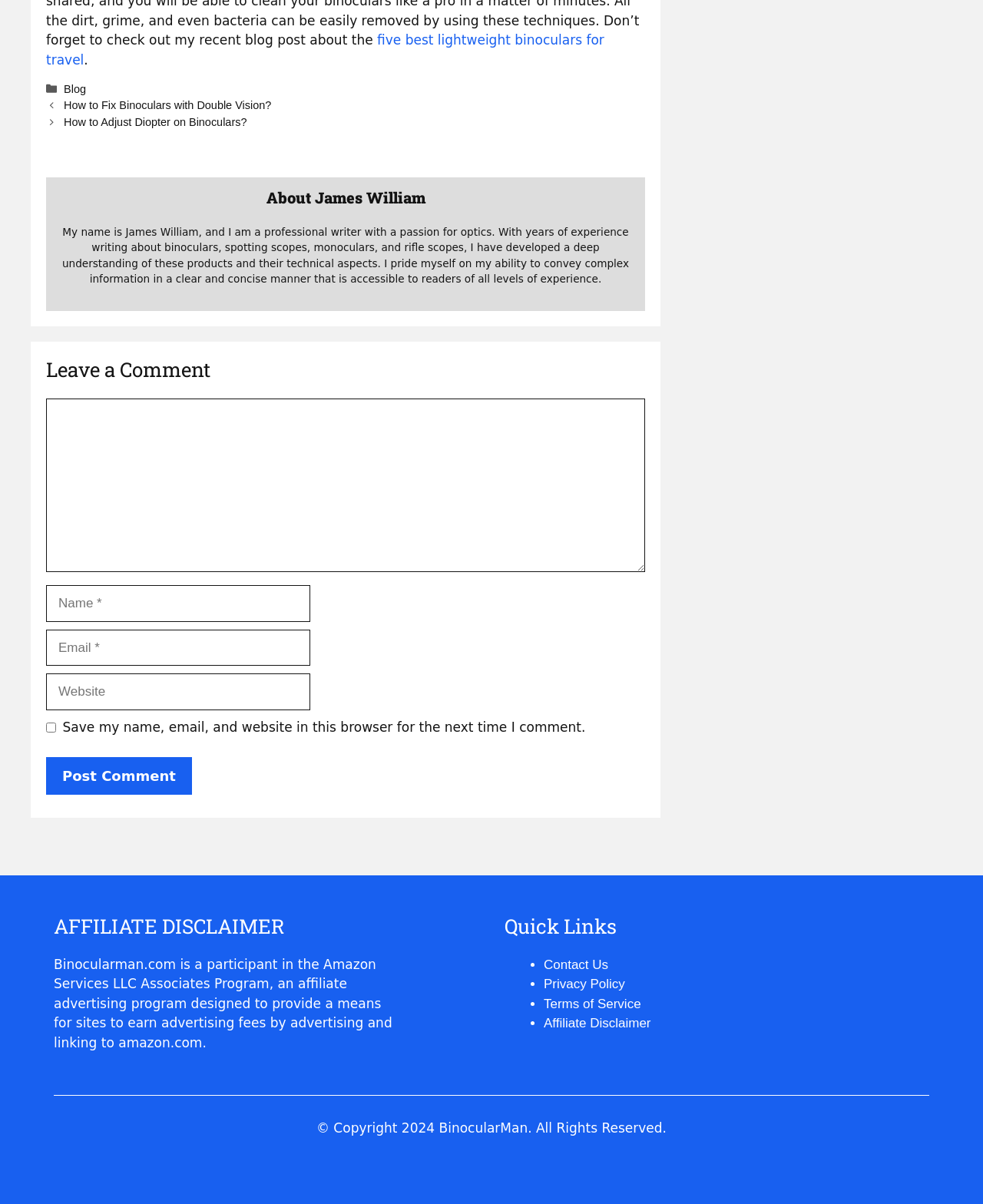Identify the bounding box coordinates of the part that should be clicked to carry out this instruction: "Enter a comment in the 'Comment' textbox".

[0.047, 0.331, 0.656, 0.475]